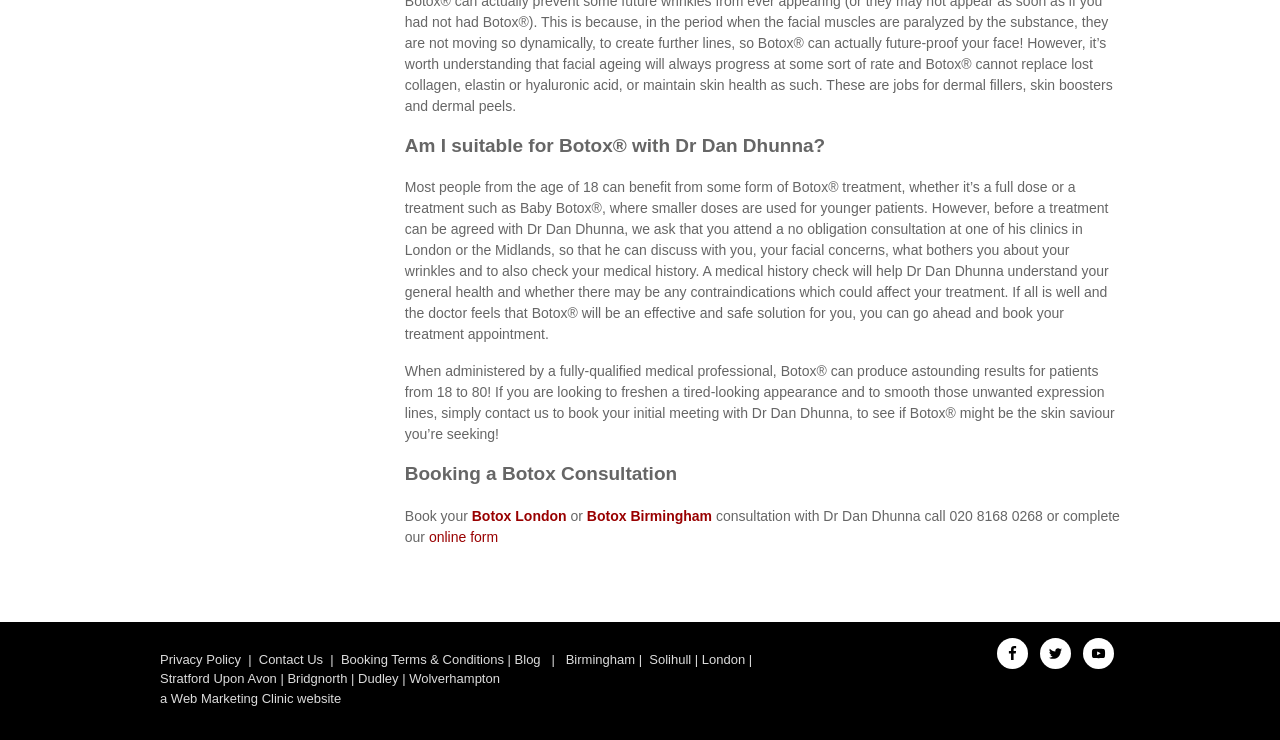What is the purpose of a medical history check before Botox treatment?
Using the image, elaborate on the answer with as much detail as possible.

According to the webpage, a medical history check is necessary before Botox treatment to check for any contraindications that may affect the treatment, as mentioned in the text 'A medical history check will help Dr Dan Dhunna understand your general health and whether there may be any contraindications which could affect your treatment'.